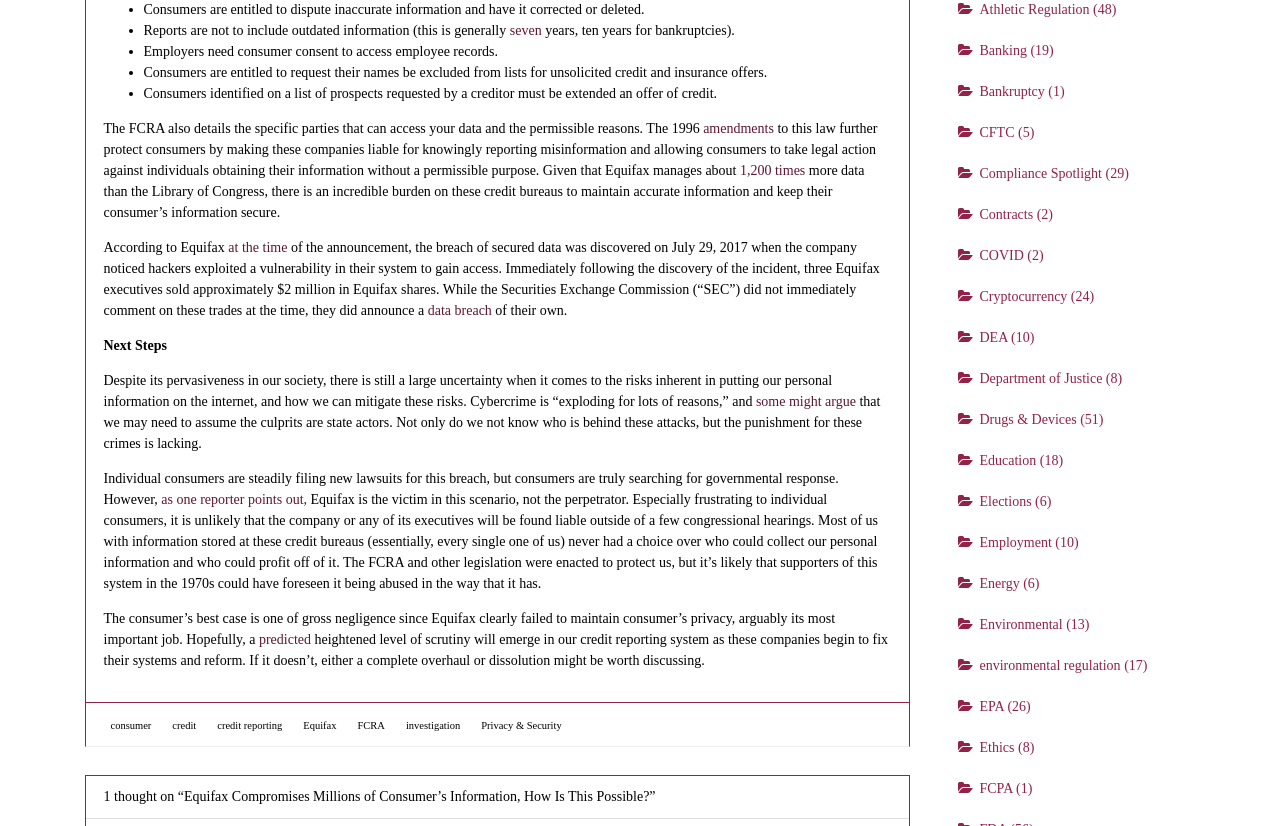Using the webpage screenshot, find the UI element described by credit reporting. Provide the bounding box coordinates in the format (top-left x, top-left y, bottom-right x, bottom-right y), ensuring all values are floating point numbers between 0 and 1.

[0.17, 0.871, 0.221, 0.885]